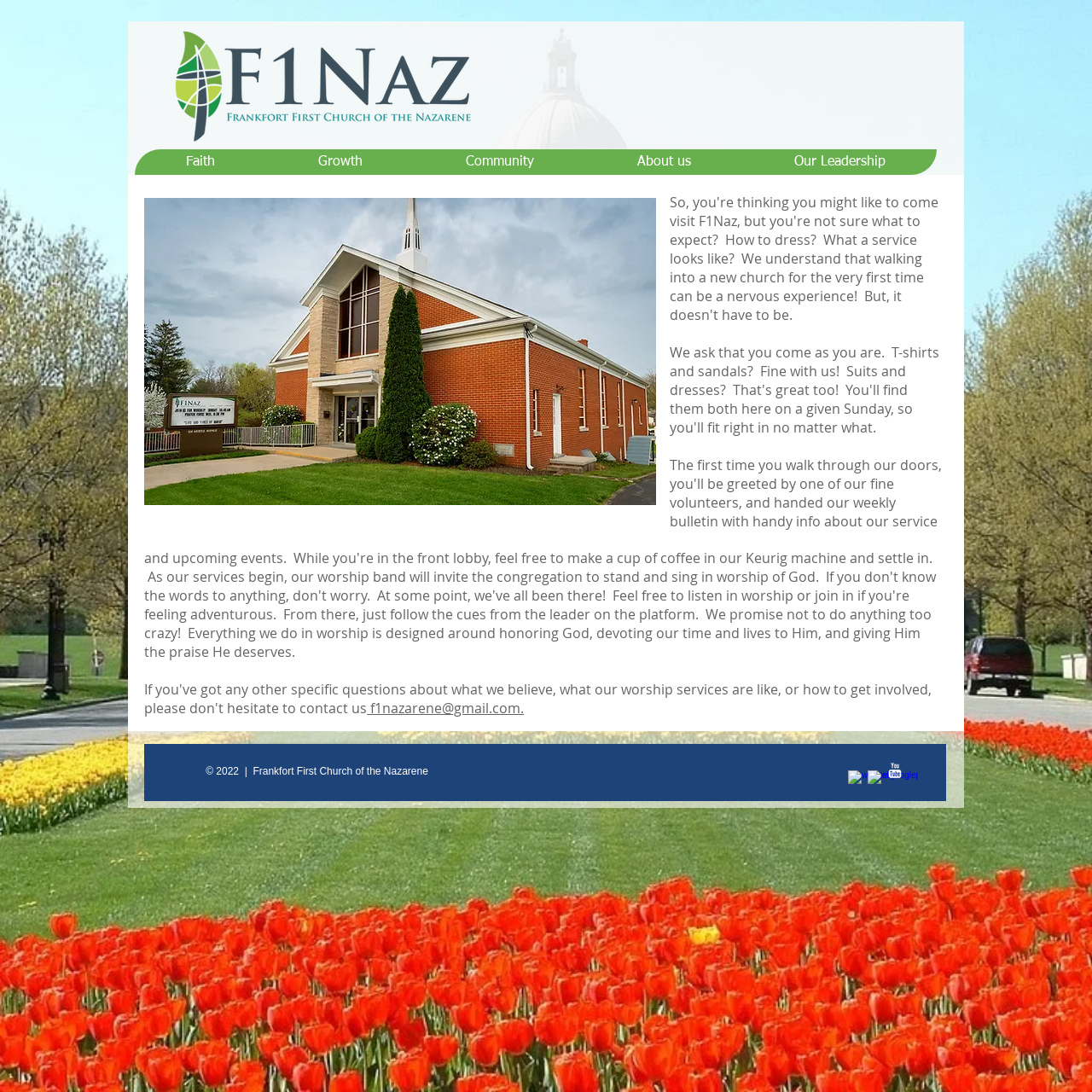What is the name of the church?
Please interpret the details in the image and answer the question thoroughly.

I found the answer by looking at the copyright information at the bottom of the page, which mentions the church's name.